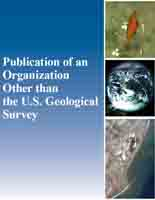Generate a descriptive account of all visible items and actions in the image.

This image is a visually structured publication cover featuring a blend of natural elements and imagery. The cover includes three distinct images arranged vertically, showcasing various aspects of the natural world: a close-up of a fish, a view of Earth from space, and a coastal or land area depicted from an aerial perspective. The prominent text overlay states, "Publication of an Organization Other than the U.S. Geological Survey," indicating that the document is issued by a different entity. The background is a gradient of blue, enhancing the overall presentation and emphasizing the visuals. This cover design reflects the interdisciplinary nature of the publication, potentially highlighting themes related to environmental studies or oceanography.